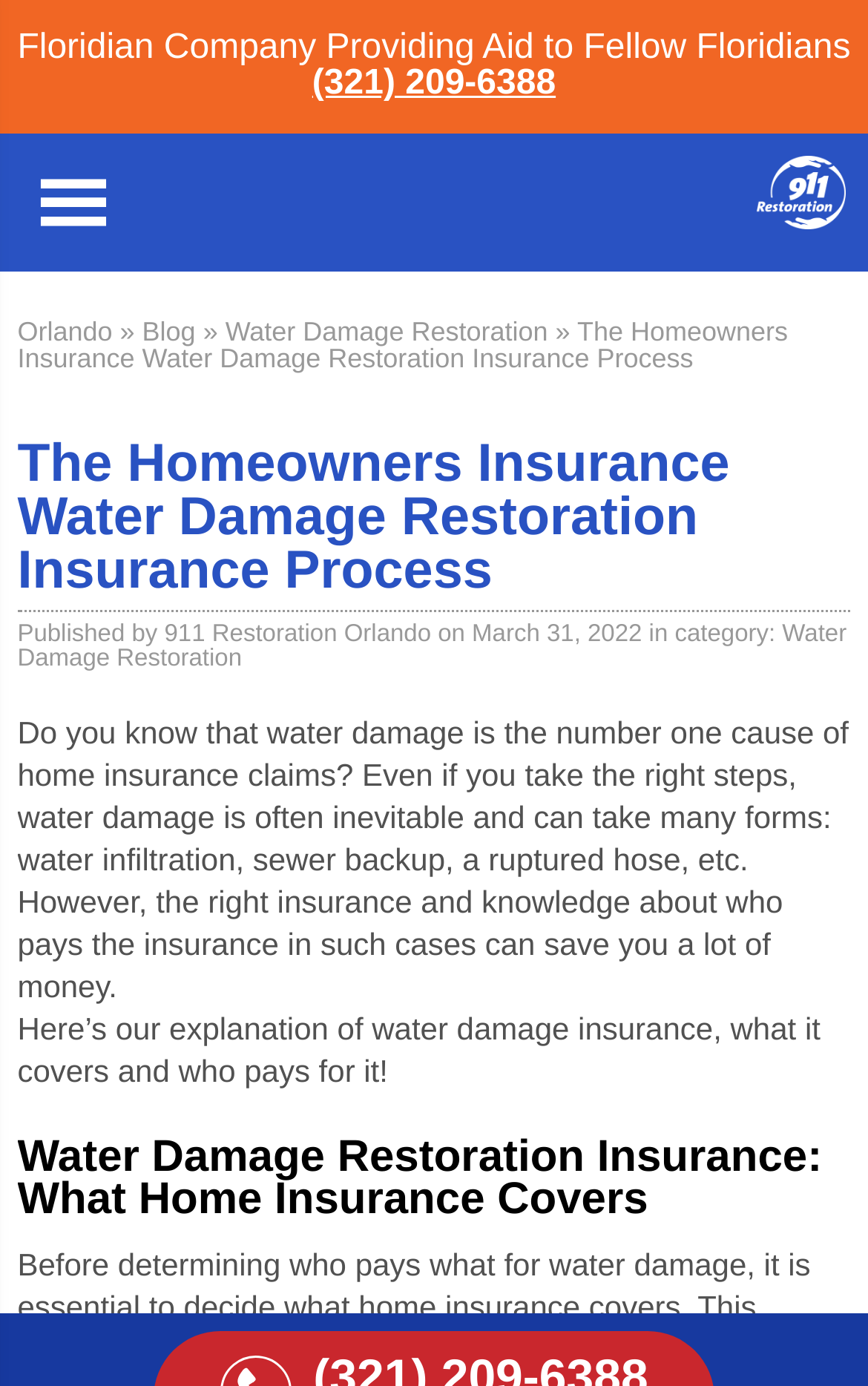Using the provided element description "(321) 209-6388", determine the bounding box coordinates of the UI element.

[0.36, 0.047, 0.64, 0.074]